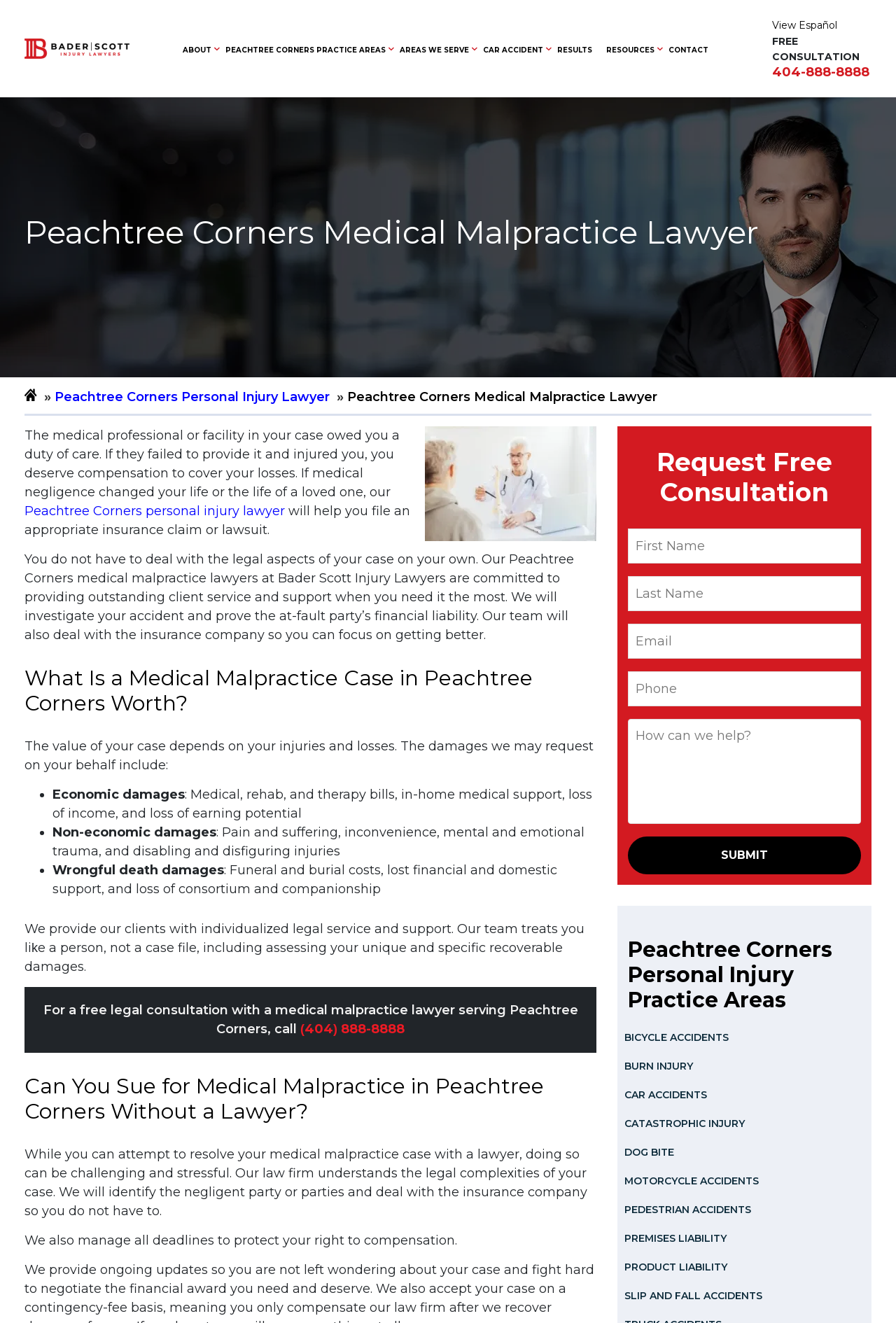Determine the bounding box coordinates of the UI element described by: "Peachtree Corners personal injury lawyer".

[0.027, 0.38, 0.318, 0.392]